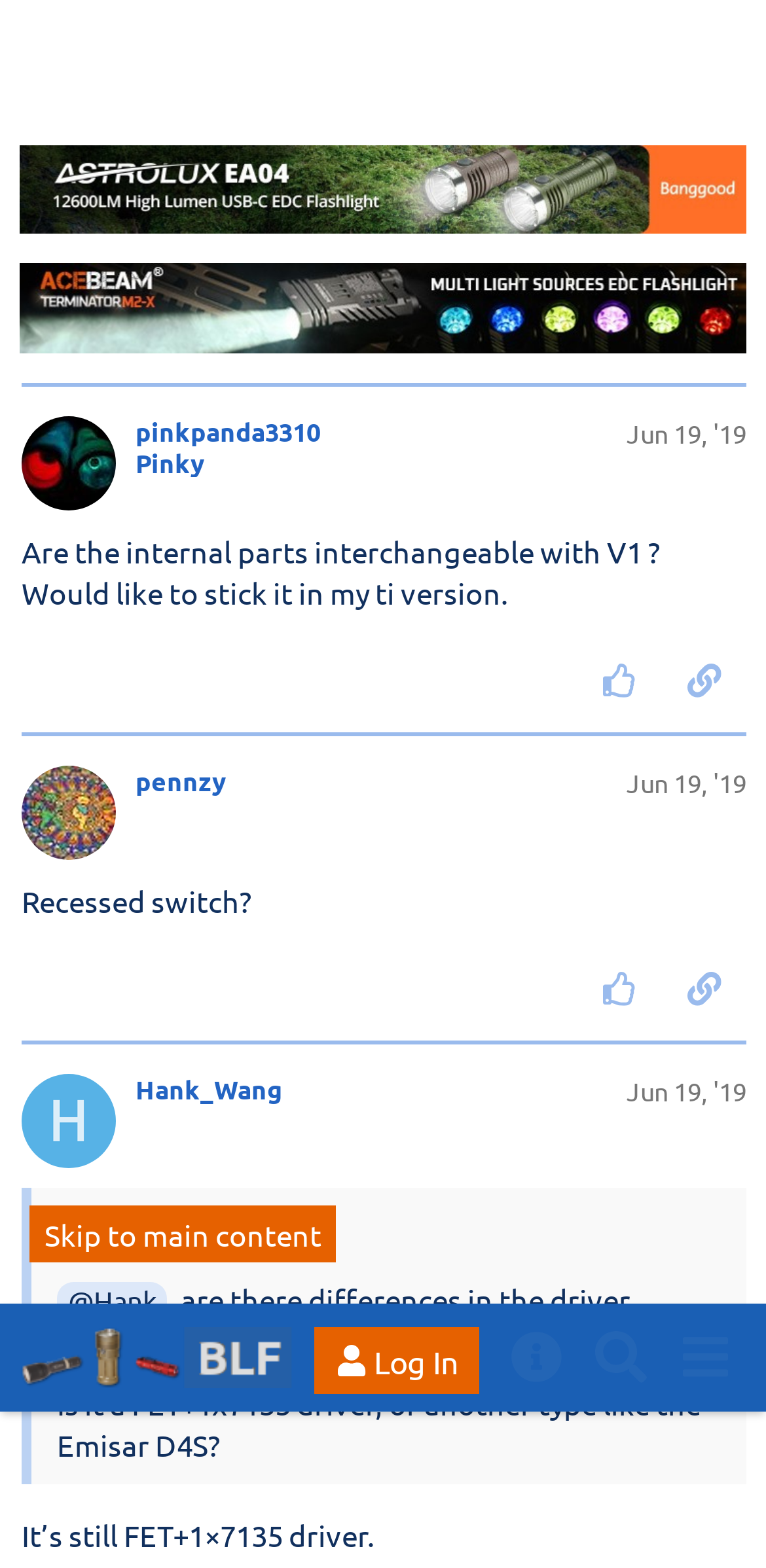Who is the author of the first post?
Provide a detailed and extensive answer to the question.

I looked at the first post and did not find any information about the author's username or name. Therefore, I concluded that the author of the first post is not specified.